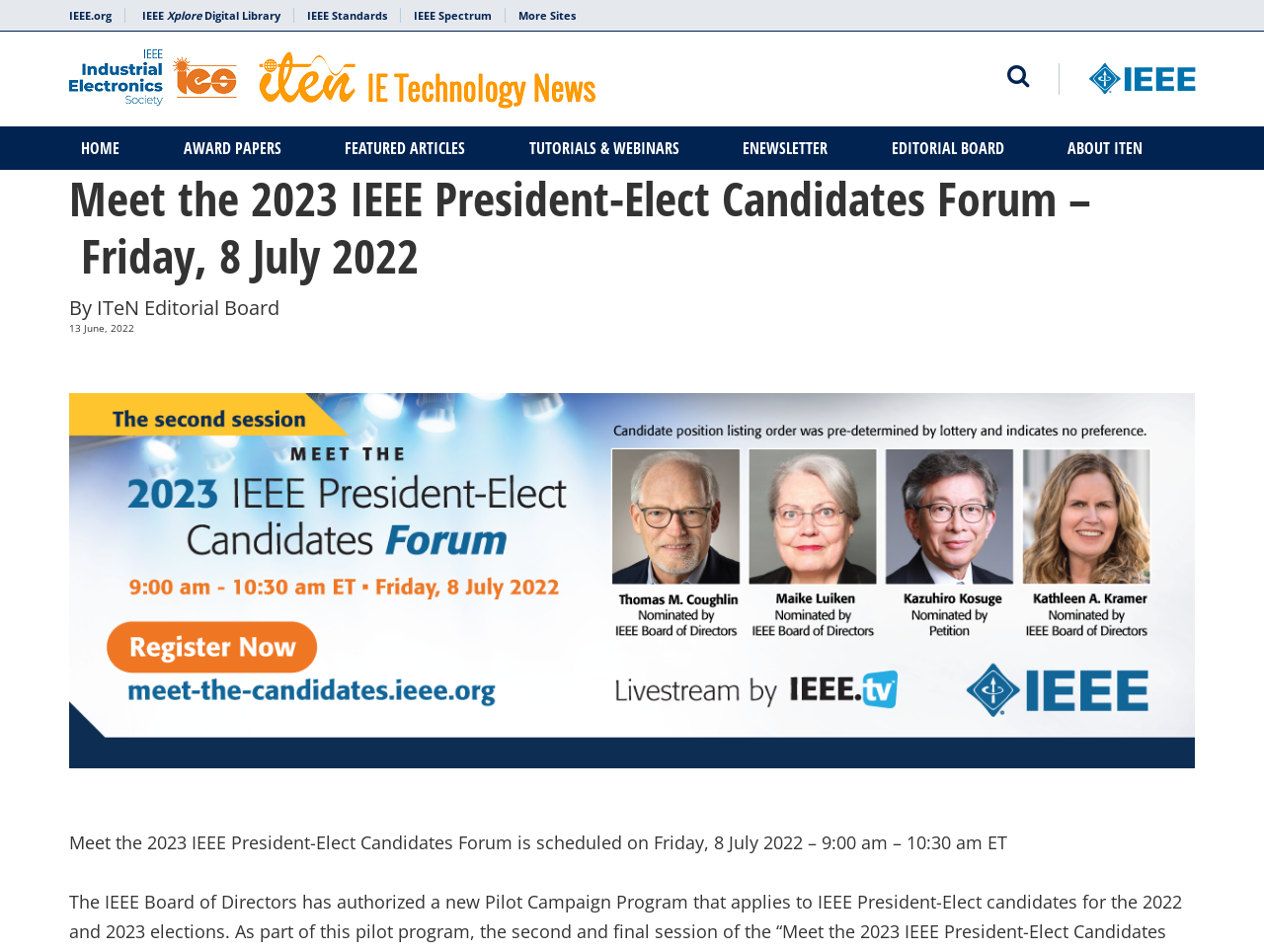What is the duration of the scheduled forum?
Please look at the screenshot and answer in one word or a short phrase.

1.5 hours